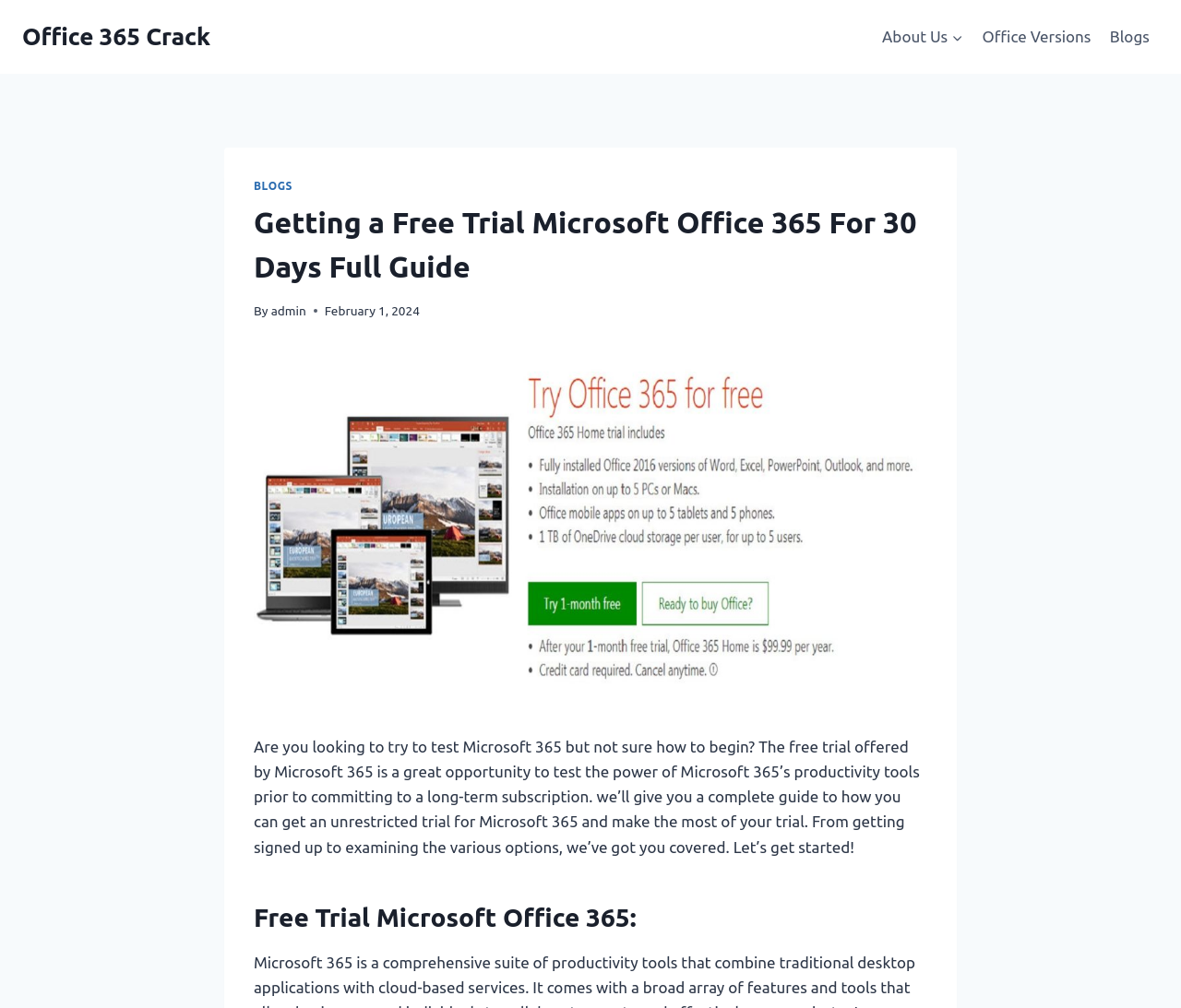Locate the bounding box coordinates for the element described below: "Office 365 Crack". The coordinates must be four float values between 0 and 1, formatted as [left, top, right, bottom].

[0.019, 0.022, 0.178, 0.051]